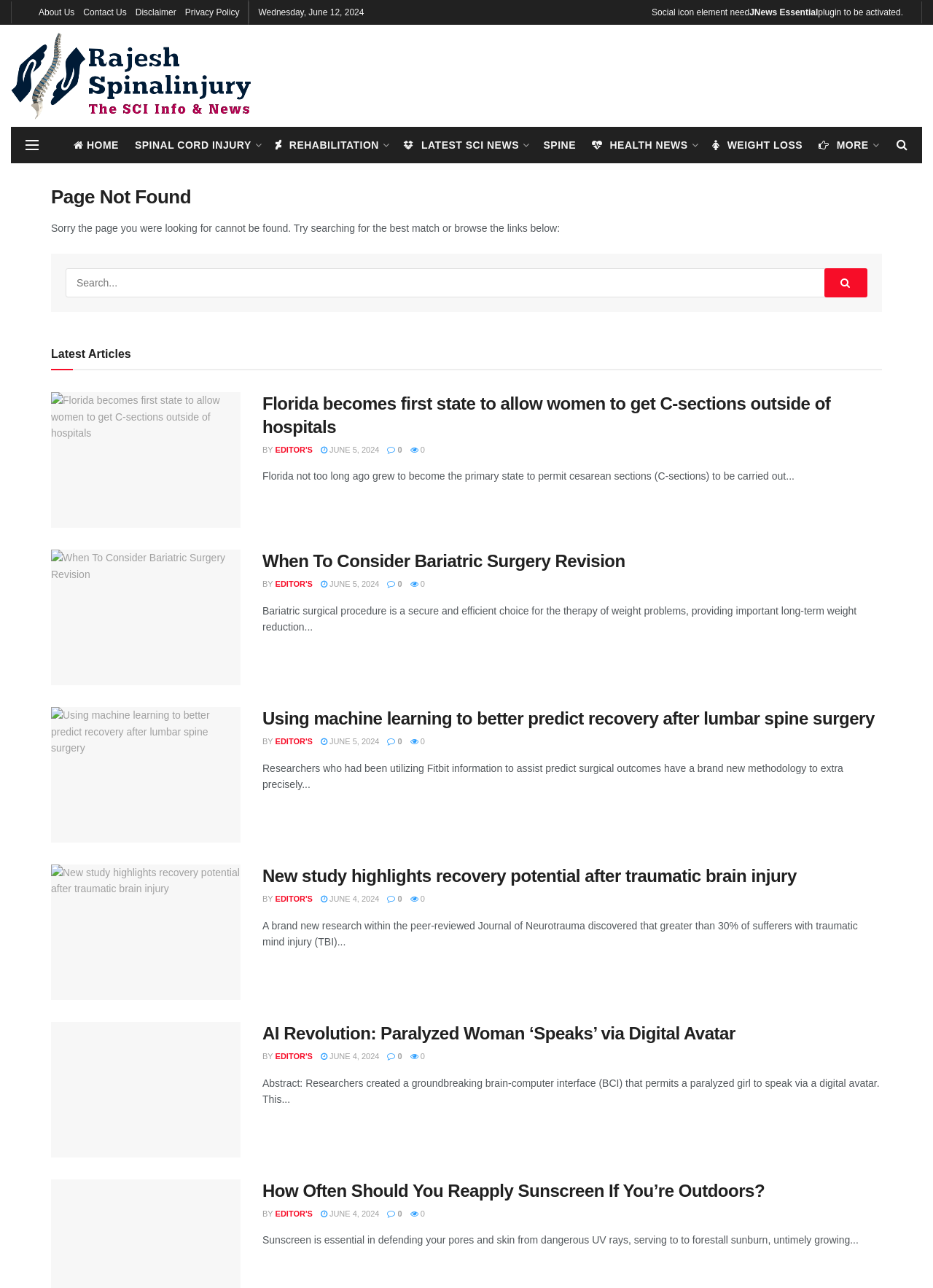Provide a one-word or one-phrase answer to the question:
How many articles are displayed on the webpage?

4